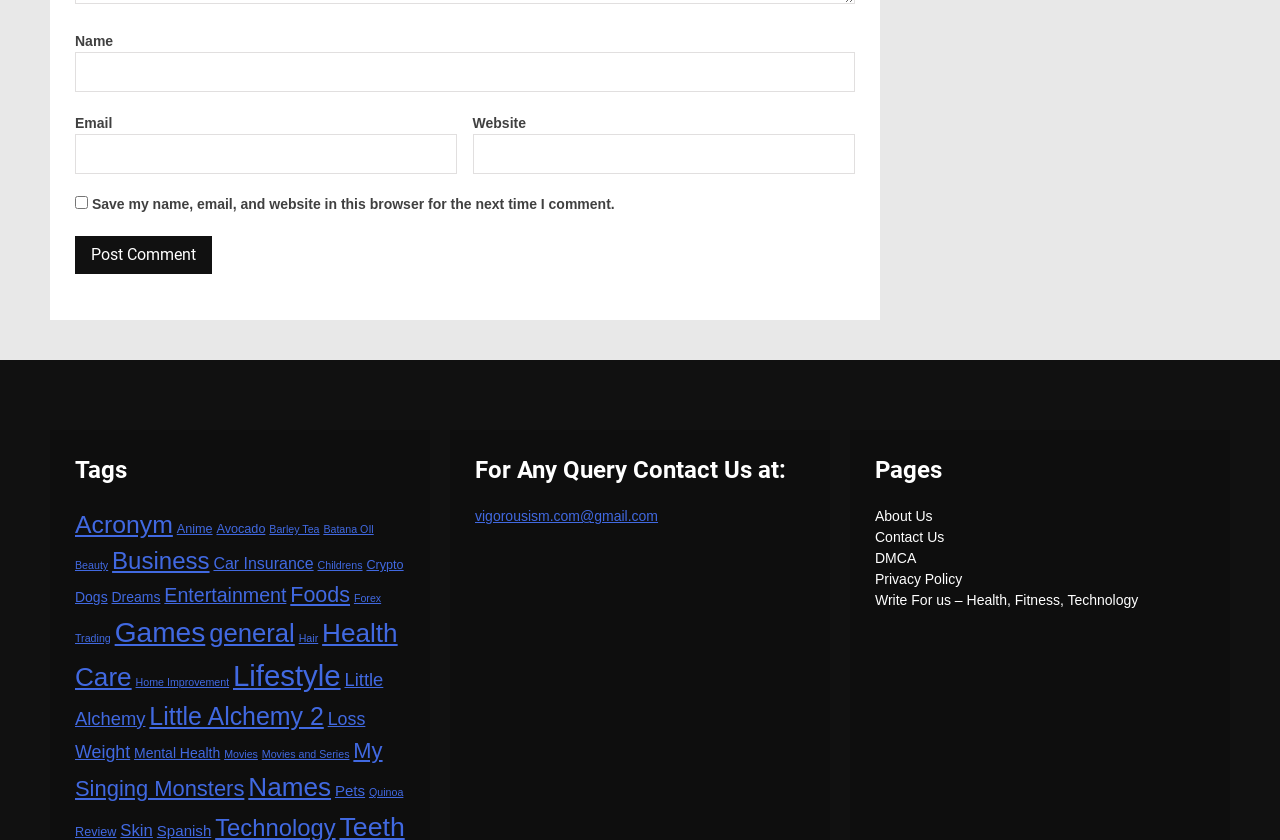Use a single word or phrase to respond to the question:
How many links are under the 'Tags' heading?

30